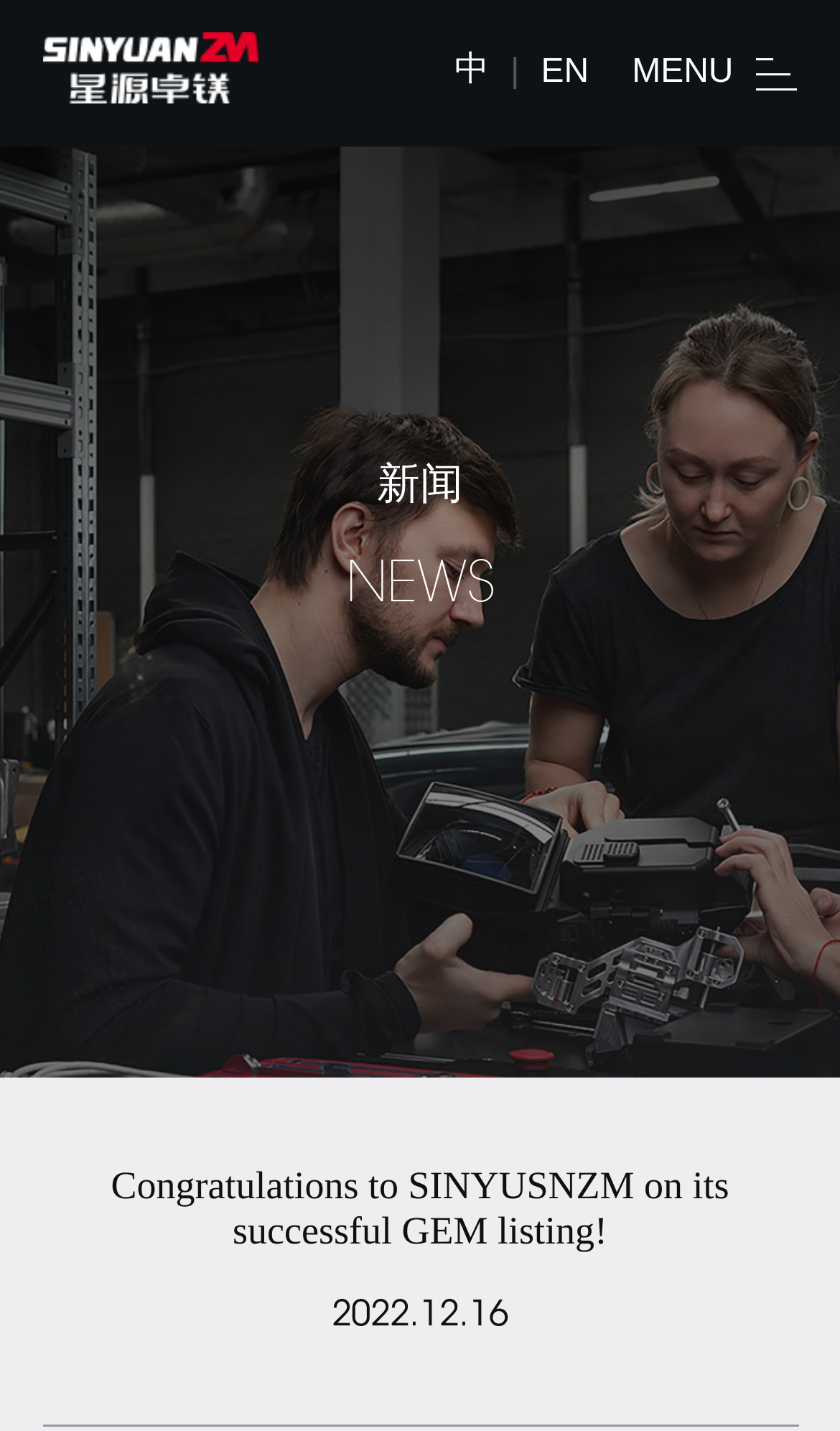Using details from the image, please answer the following question comprehensively:
What is the purpose of the 'MENU' link?

I assumed this because the 'MENU' link is typically used to access other parts of a website, allowing users to navigate to different sections or pages.